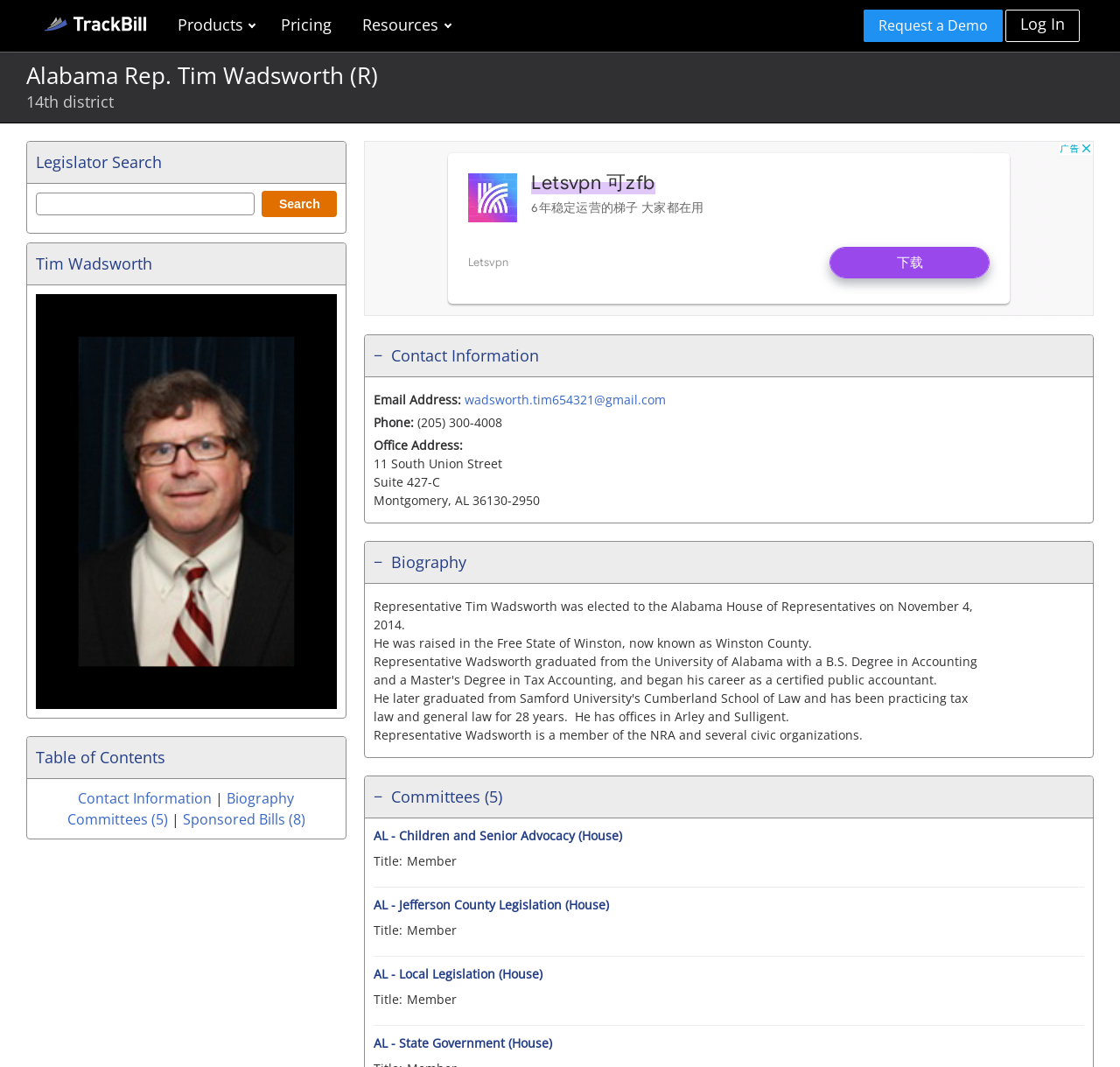Can you pinpoint the bounding box coordinates for the clickable element required for this instruction: "Log in"? The coordinates should be four float numbers between 0 and 1, i.e., [left, top, right, bottom].

[0.898, 0.009, 0.964, 0.039]